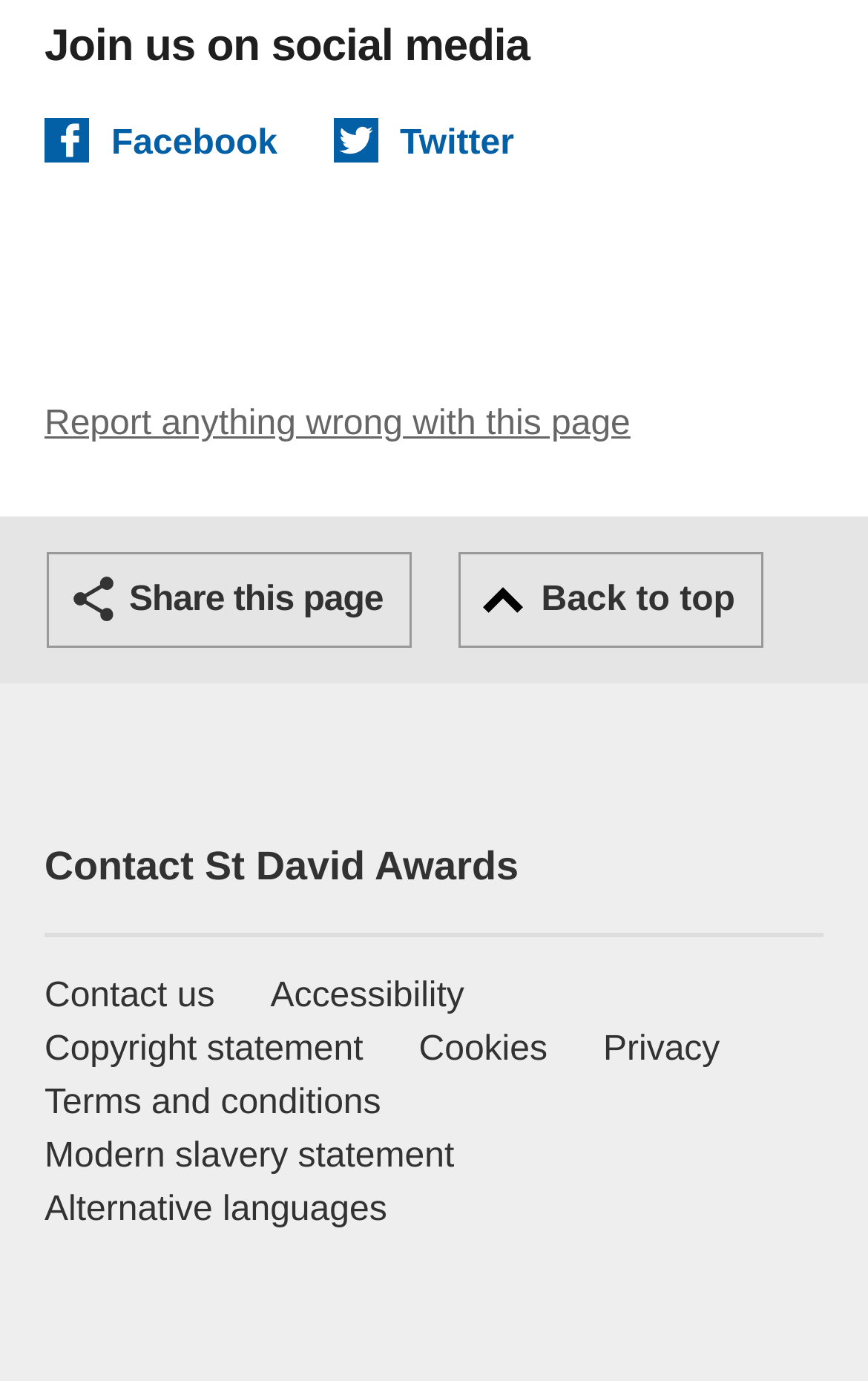What is the purpose of the banner at the top?
Please analyze the image and answer the question with as much detail as possible.

The banner at the top has a link 'Report anything wrong with this page' which suggests that its purpose is to allow users to report any issues with the current page.